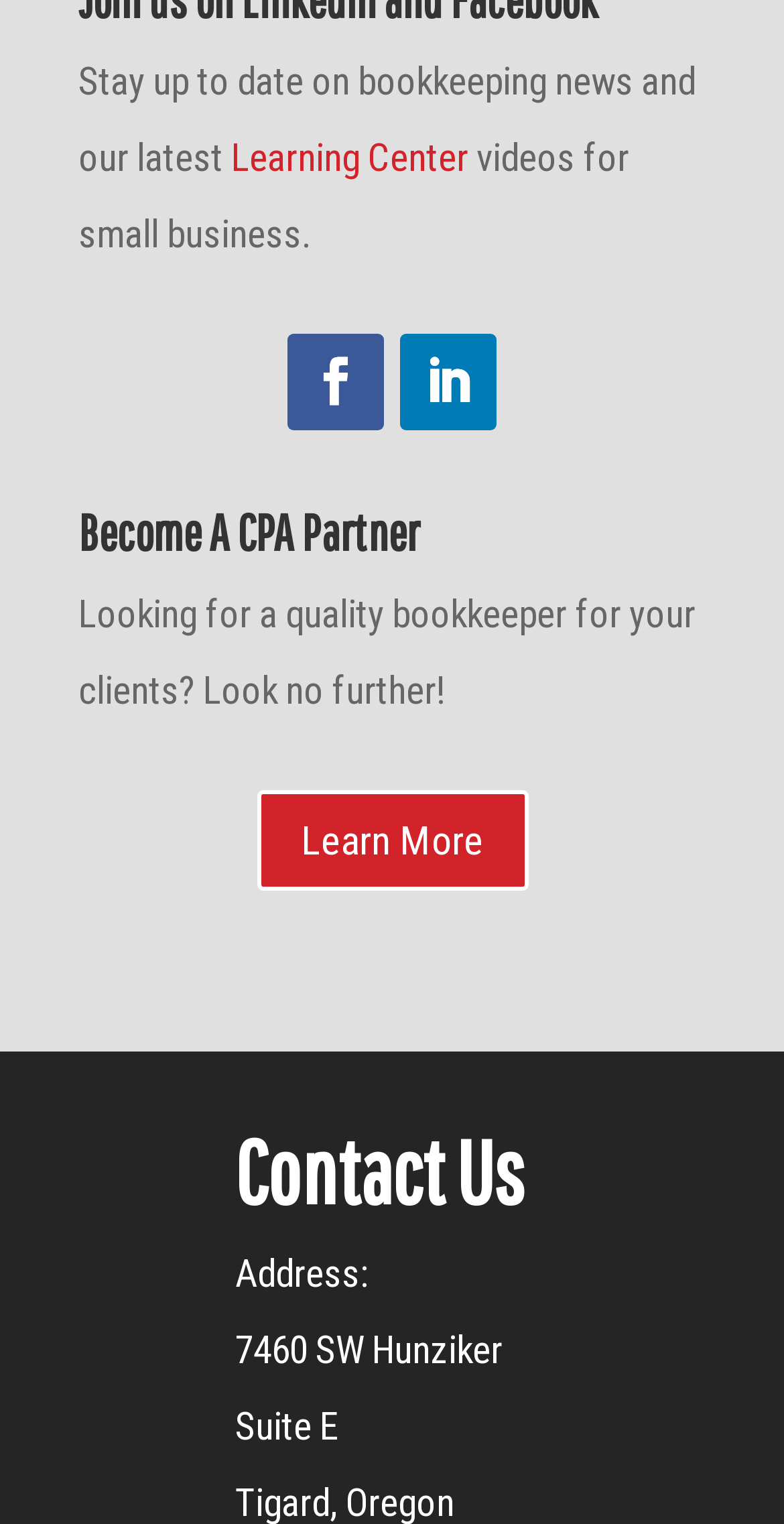Find the bounding box coordinates for the HTML element described in this sentence: "Learning Center". Provide the coordinates as four float numbers between 0 and 1, in the format [left, top, right, bottom].

[0.295, 0.089, 0.597, 0.119]